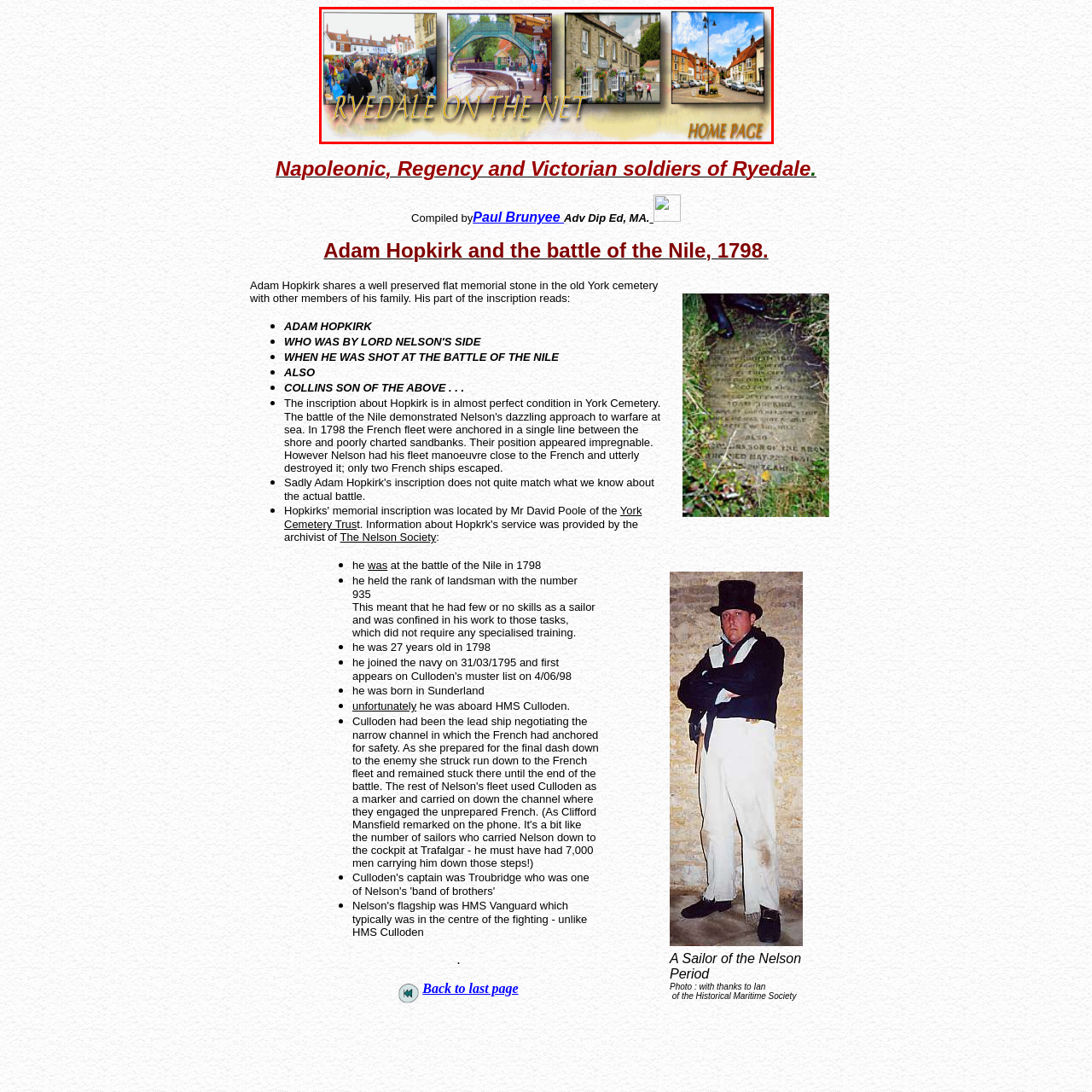Give an in-depth description of the scene depicted in the red-outlined box.

The image presents a vibrant collage showcasing the picturesque scenery of Ryedale, accompanied by a bustling community atmosphere. On the left, a lively market scene comes to life with numerous people engaged in shopping, suggesting a thriving local culture. The central segment features an arched walkway, indicating a charming transport route lined with flowers and local businesses, evoking a sense of welcome. To the right, the image highlights quaint buildings that epitomize the region's architectural character, adorned with traditional features that reflect the area’s heritage. Finally, the rightmost panel portrays a serene street view under a bright blue sky, inviting visitors to explore the delightful shops and historical landmarks of Ryedale. The header, "RYEDALE ON THE NET," encapsulates the essence of this locale, serving as a gateway for those interested in discovering the community and its unique offerings.